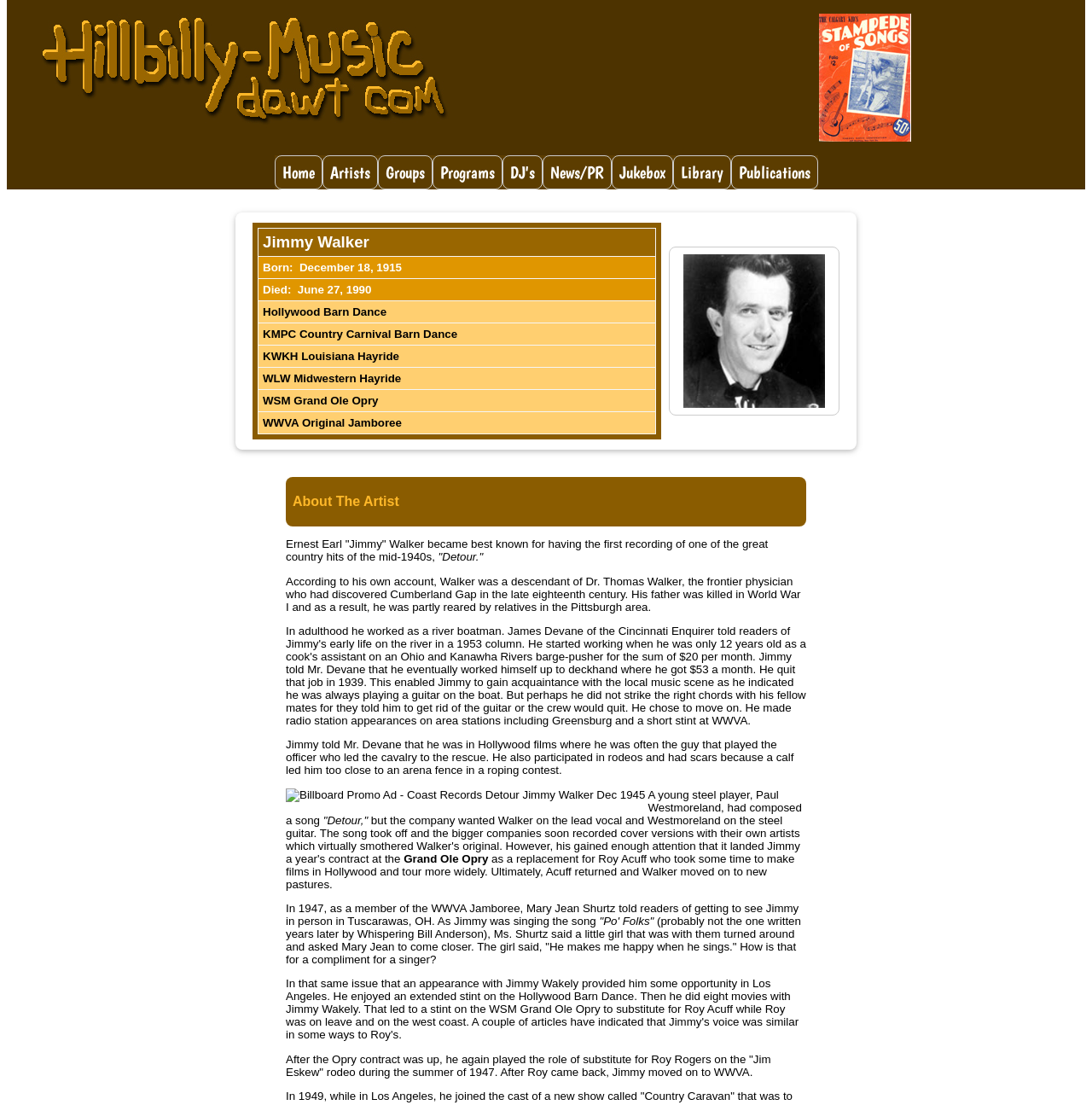Please study the image and answer the question comprehensively:
How many events are listed where Jimmy Walker performed?

By counting the number of rows in the table with information about Jimmy Walker's performances, I can see that there are 5 events listed, including the Hollywood Barn Dance, KMPC Country Carnival Barn Dance, KWKH Louisiana Hayride, WLW Midwestern Hayride, and WSM Grand Ole Opry.